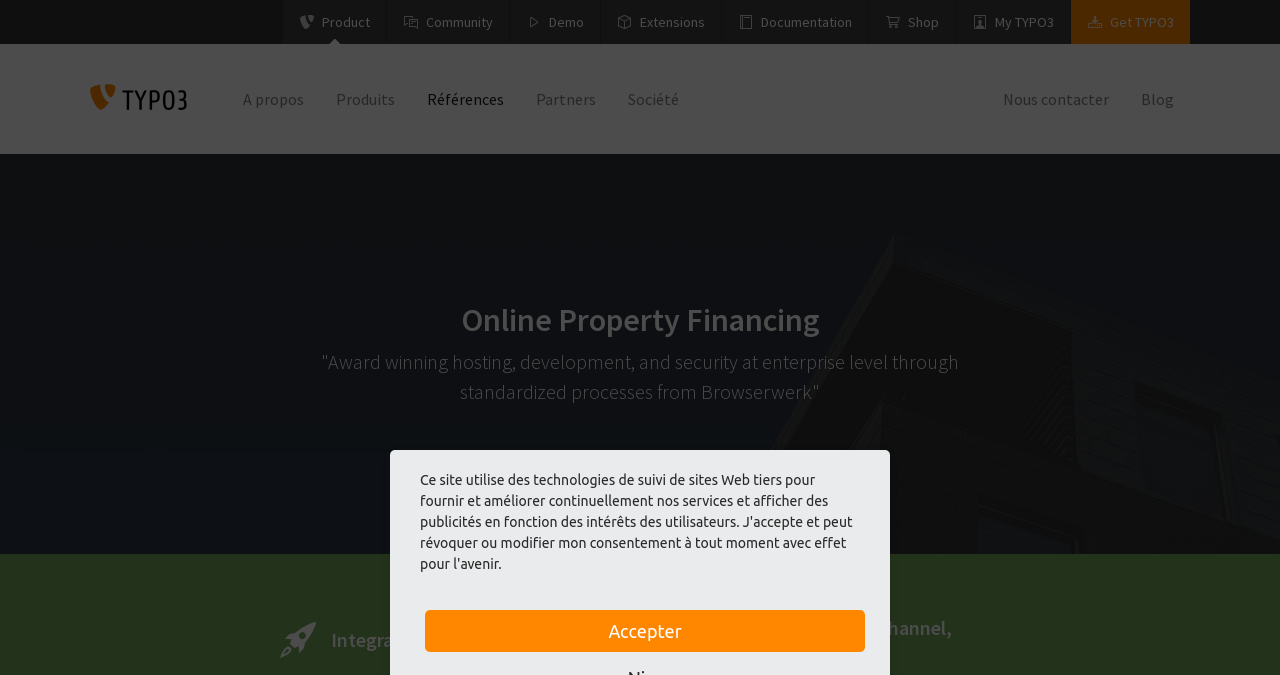Identify the bounding box coordinates of the part that should be clicked to carry out this instruction: "Learn about Online Property Financing".

[0.219, 0.446, 0.781, 0.502]